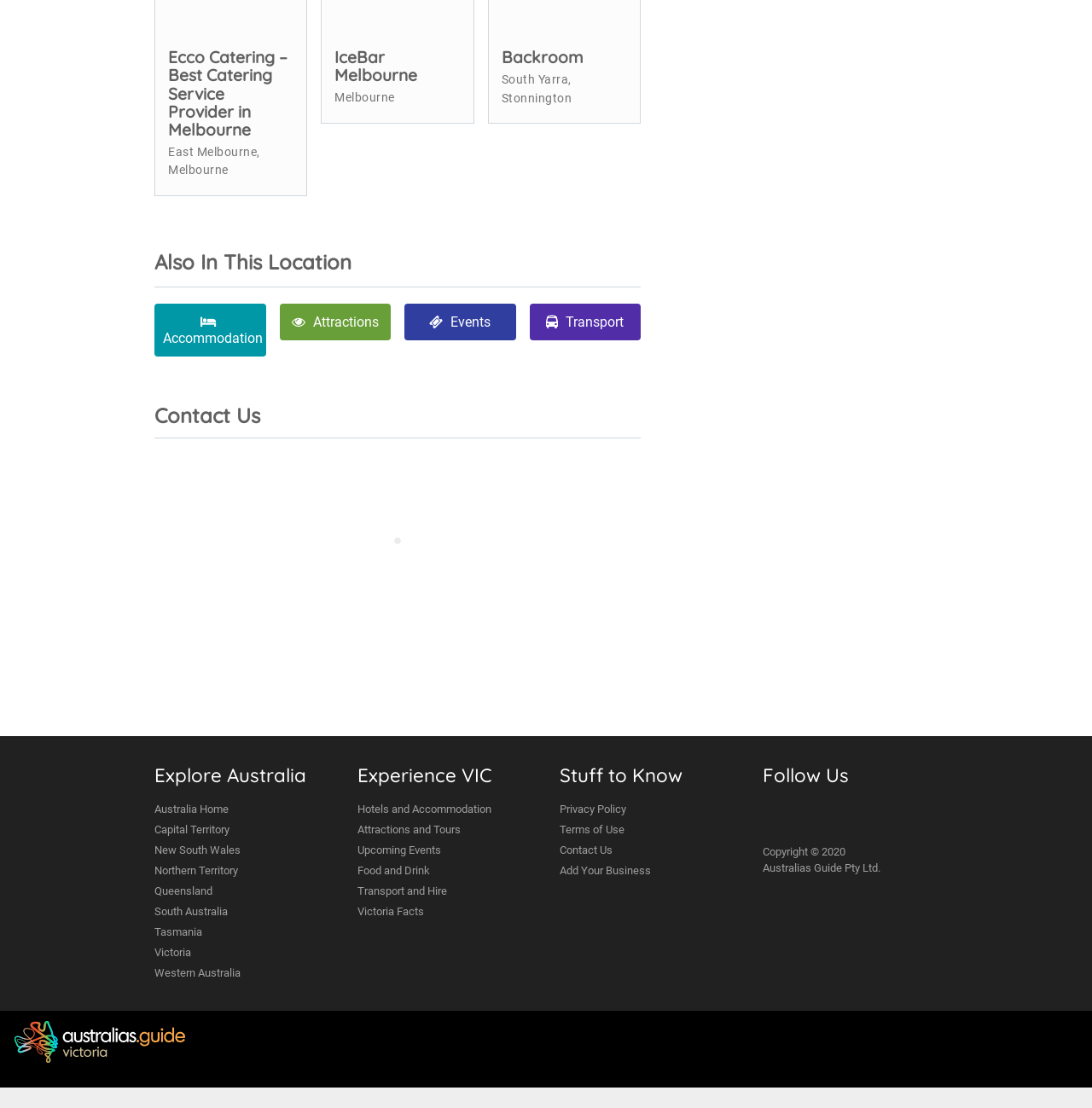For the element described, predict the bounding box coordinates as (top-left x, top-left y, bottom-right x, bottom-right y). All values should be between 0 and 1. Element description: alt="Australia's Guide"

[0.012, 0.92, 0.171, 0.96]